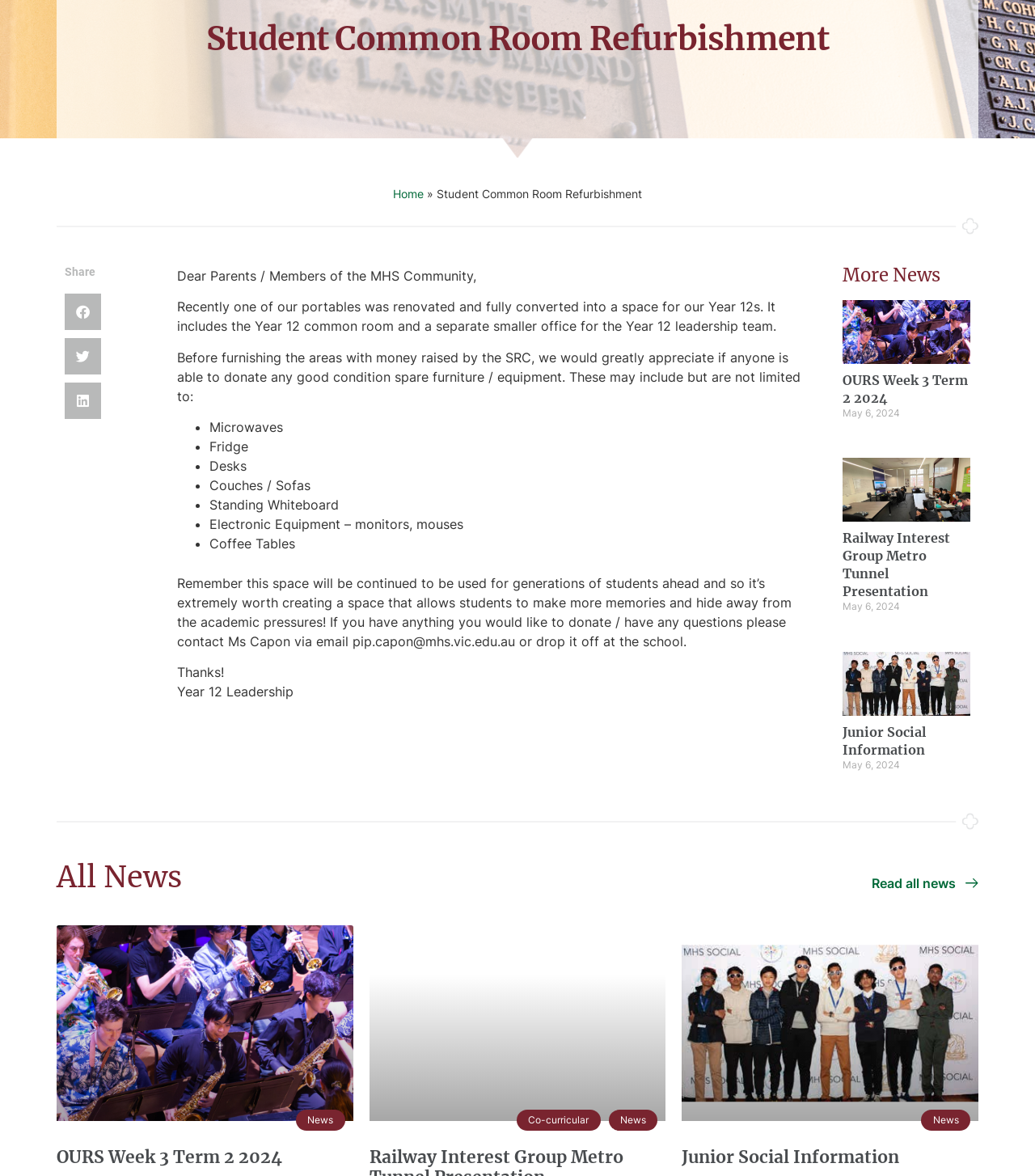From the element description parent_node: News, predict the bounding box coordinates of the UI element. The coordinates must be specified in the format (top-left x, top-left y, bottom-right x, bottom-right y) and should be within the 0 to 1 range.

[0.659, 0.787, 0.945, 0.953]